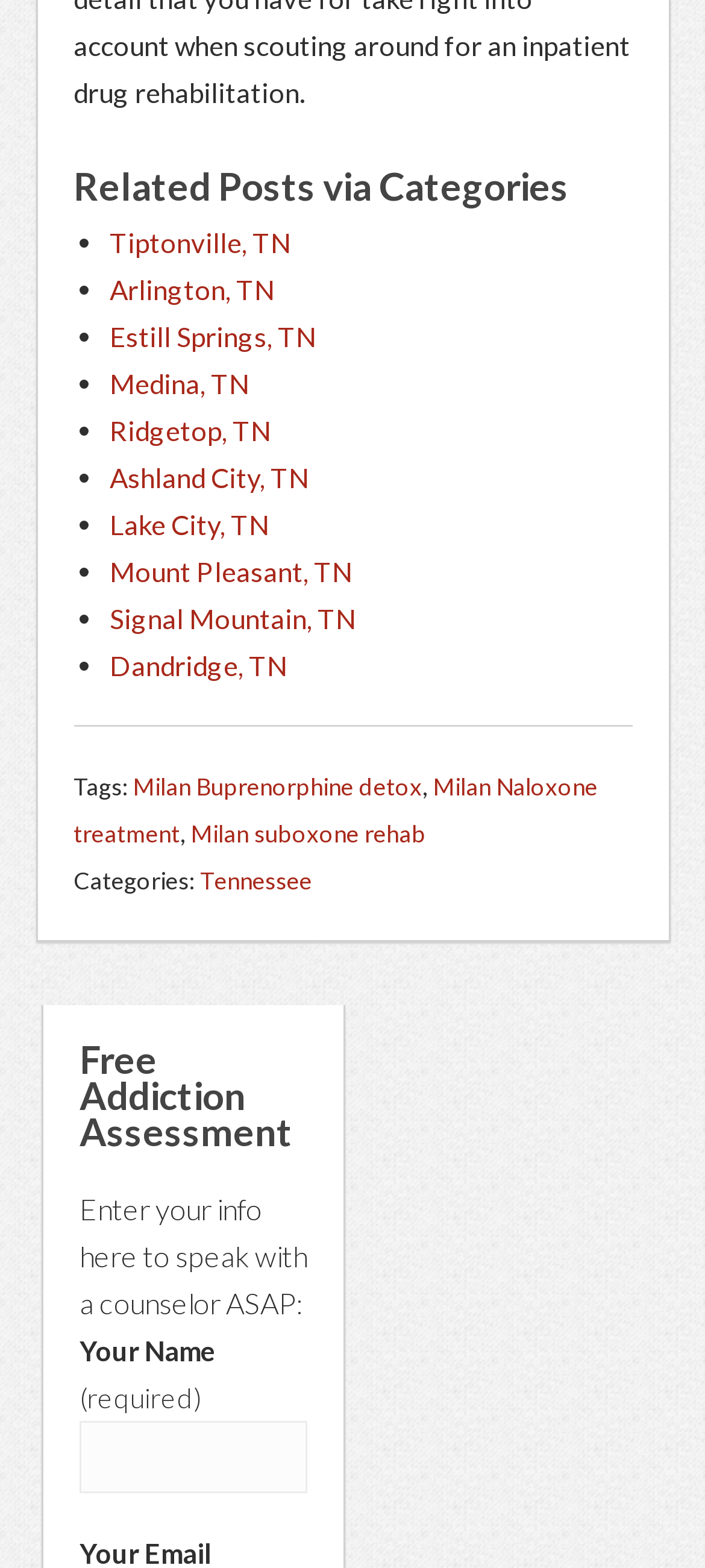Determine the bounding box coordinates of the area to click in order to meet this instruction: "Enter your name in the text box".

[0.113, 0.906, 0.437, 0.952]